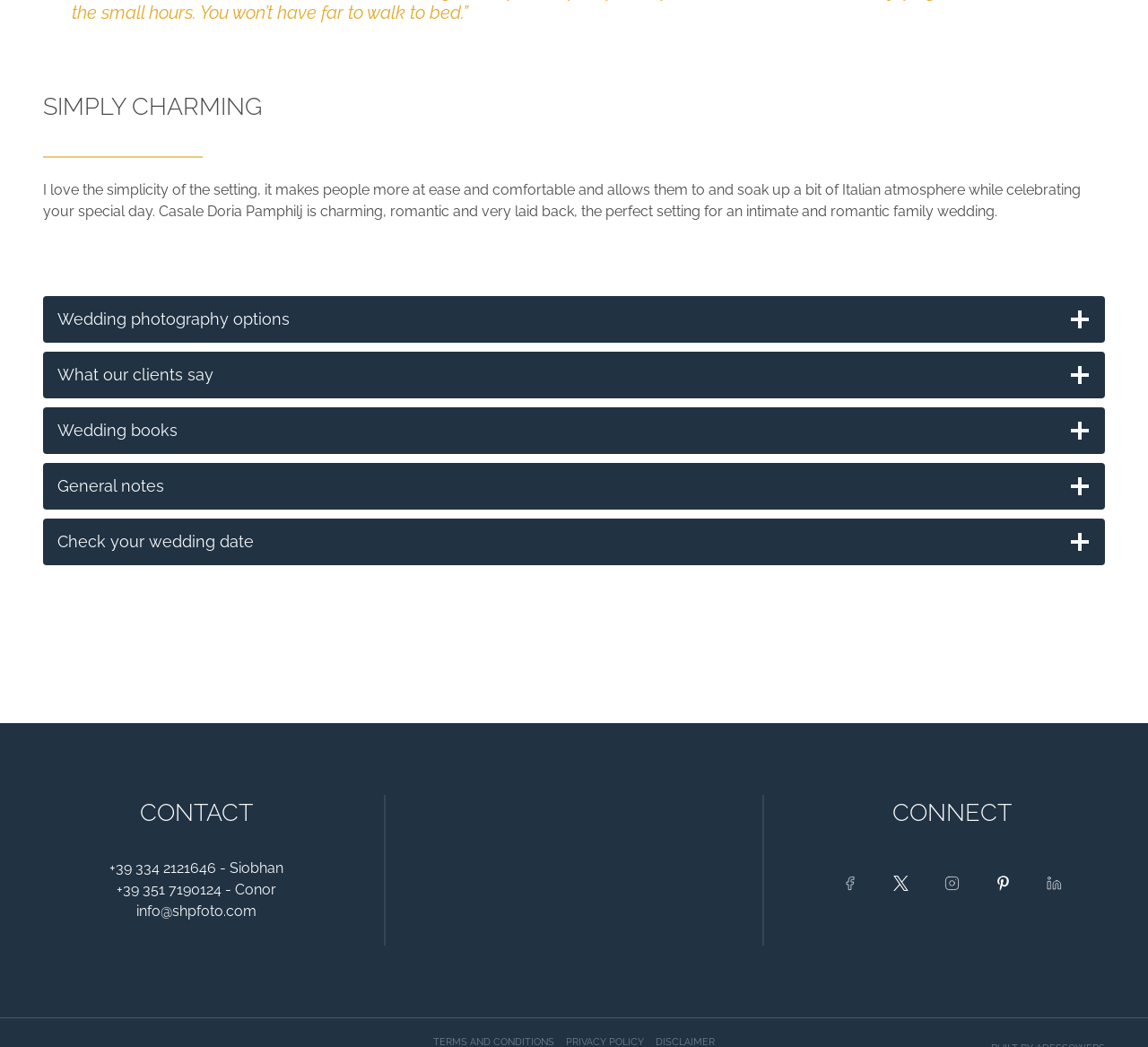Determine the bounding box for the HTML element described here: "info@shpfoto.com". The coordinates should be given as [left, top, right, bottom] with each number being a float between 0 and 1.

[0.118, 0.862, 0.223, 0.879]